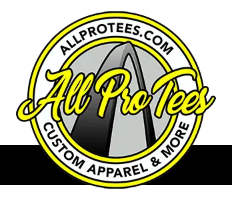Break down the image and describe each part extensively.

The image features the logo of "All Pro Tees," a custom apparel shop, prominently displayed within a circular design. The logo features the name "All Pro Tees" in bold, vibrant yellow lettering, emphasizing the shop's focus on custom apparel. Above the main text, the website URL "allprotees.com" is noted, indicating an online presence. The background showcases a stylized graphic element that adds depth and character, reflecting the creative nature of the business. Encircled by a black border, the logo also incorporates the tagline "CUSTOM APPAREL & MORE," which highlights the range of services offered by the shop. This logo exemplifies the shop's commitment to quality and customizability in apparel, catering to various customer needs, from promotional items to team uniforms.